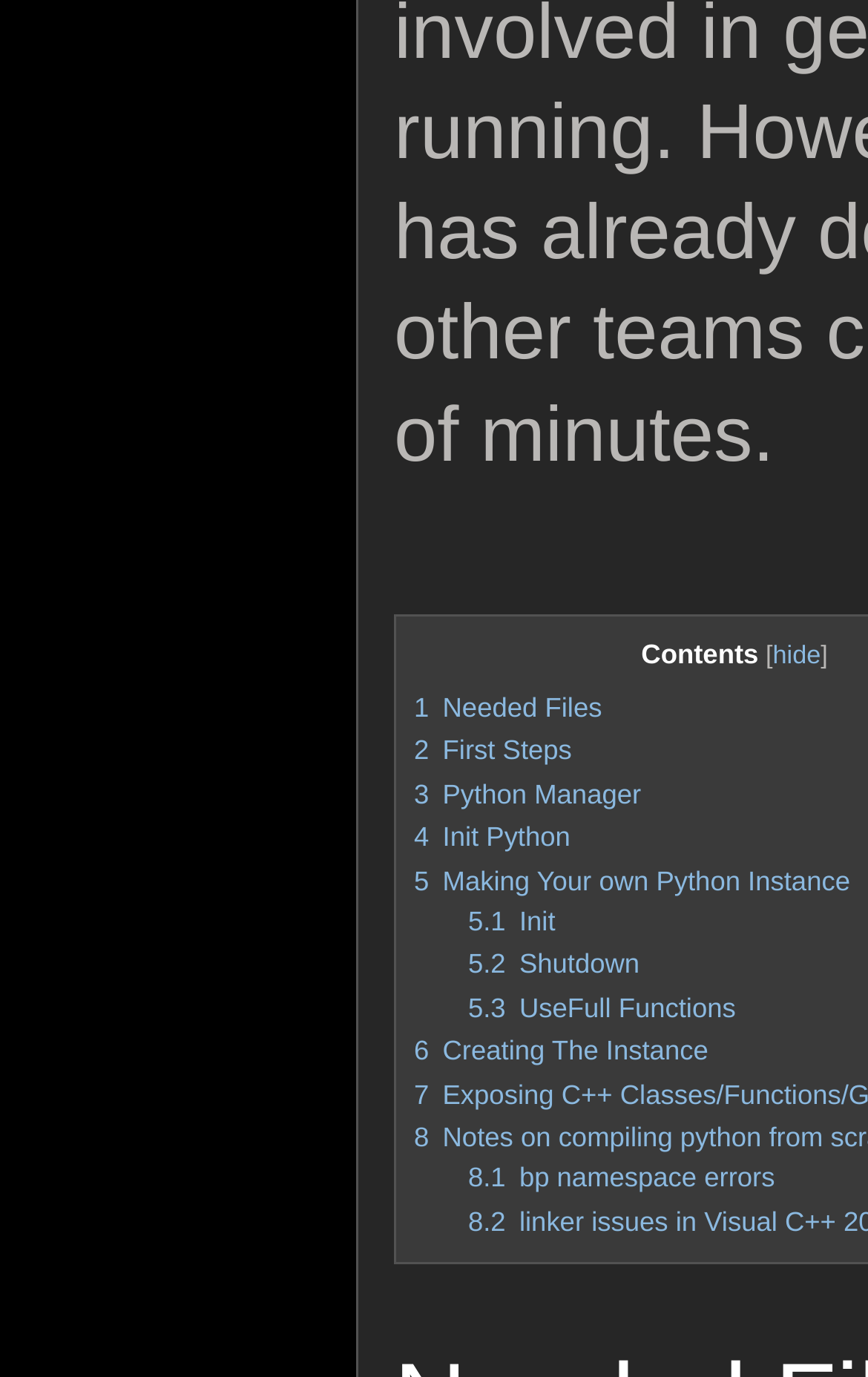Please identify the bounding box coordinates of the clickable region that I should interact with to perform the following instruction: "Click on 'hide'". The coordinates should be expressed as four float numbers between 0 and 1, i.e., [left, top, right, bottom].

[0.89, 0.467, 0.946, 0.487]